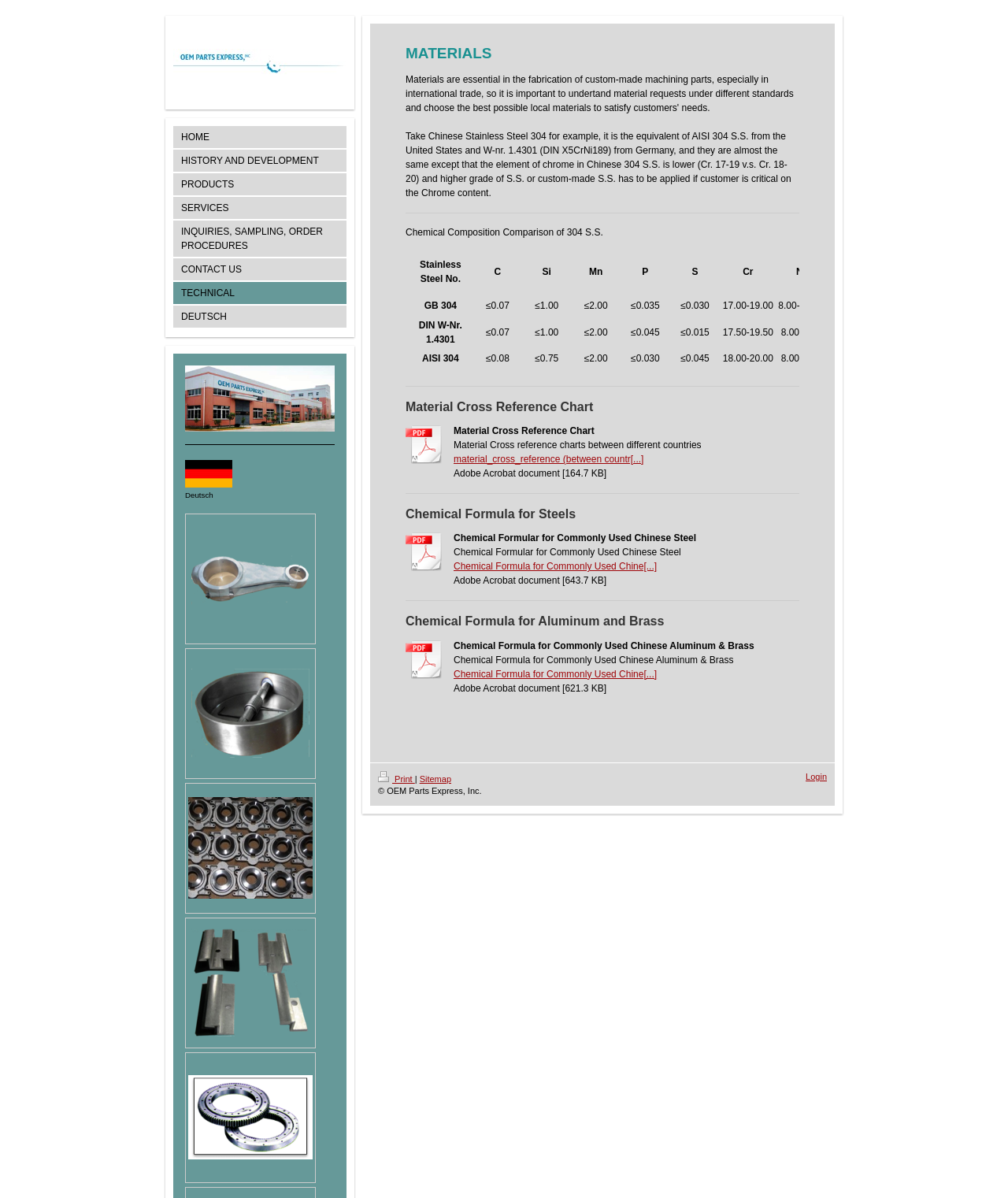Please locate the bounding box coordinates of the element that should be clicked to achieve the given instruction: "Download Chemical Formula for Steels".

[0.402, 0.443, 0.443, 0.477]